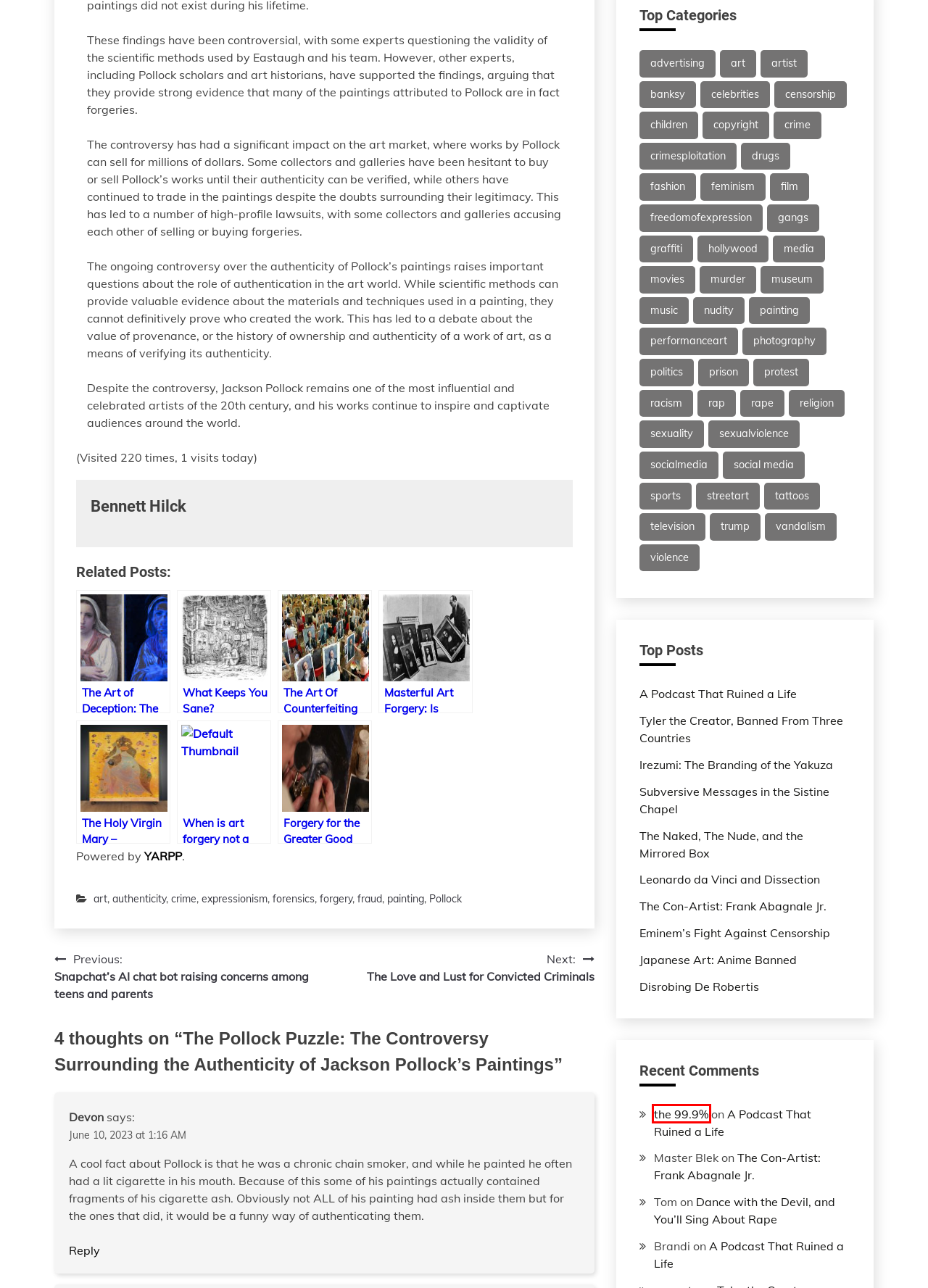Look at the screenshot of the webpage and find the element within the red bounding box. Choose the webpage description that best fits the new webpage that will appear after clicking the element. Here are the candidates:
A. religion |
B. MAGA.com
C. The Naked, The Nude, and the Mirrored Box |
D. crime |
E. Snapchat’s AI chat bot raising concerns among teens and parents |
F. prison |
G. fraud |
H. Disrobing De Robertis |

B